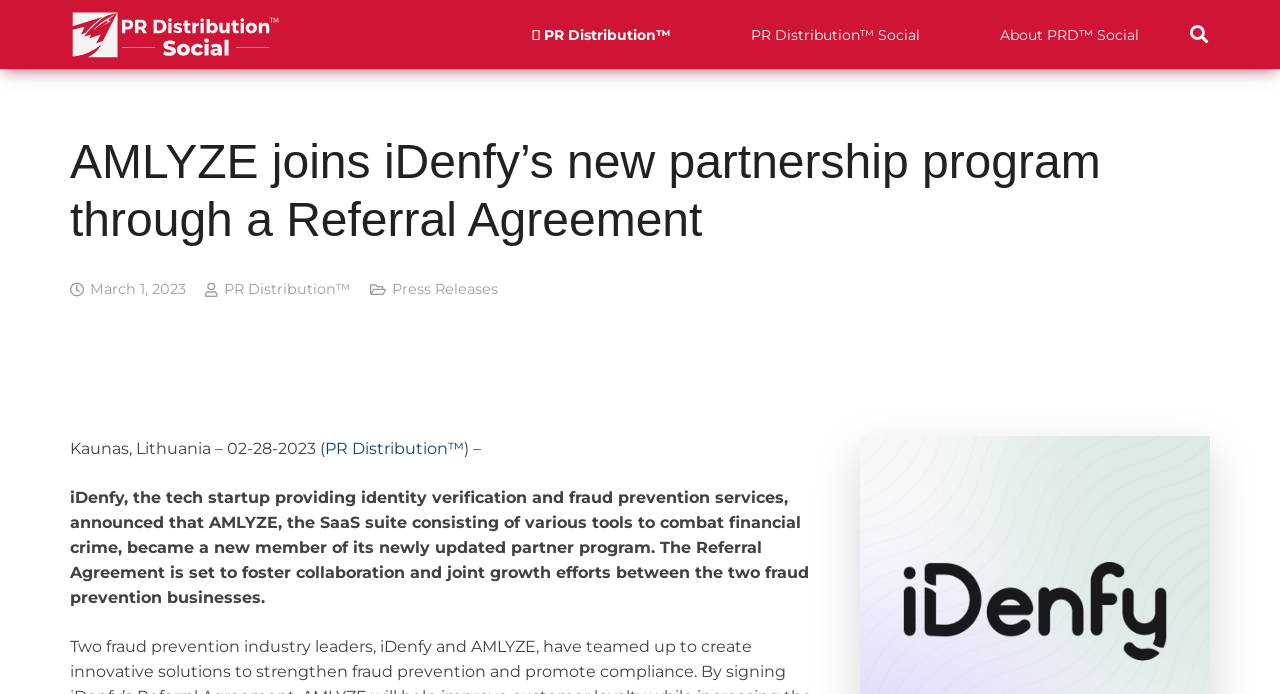Show the bounding box coordinates for the HTML element described as: "aria-label="Search"".

[0.921, 0.017, 0.952, 0.082]